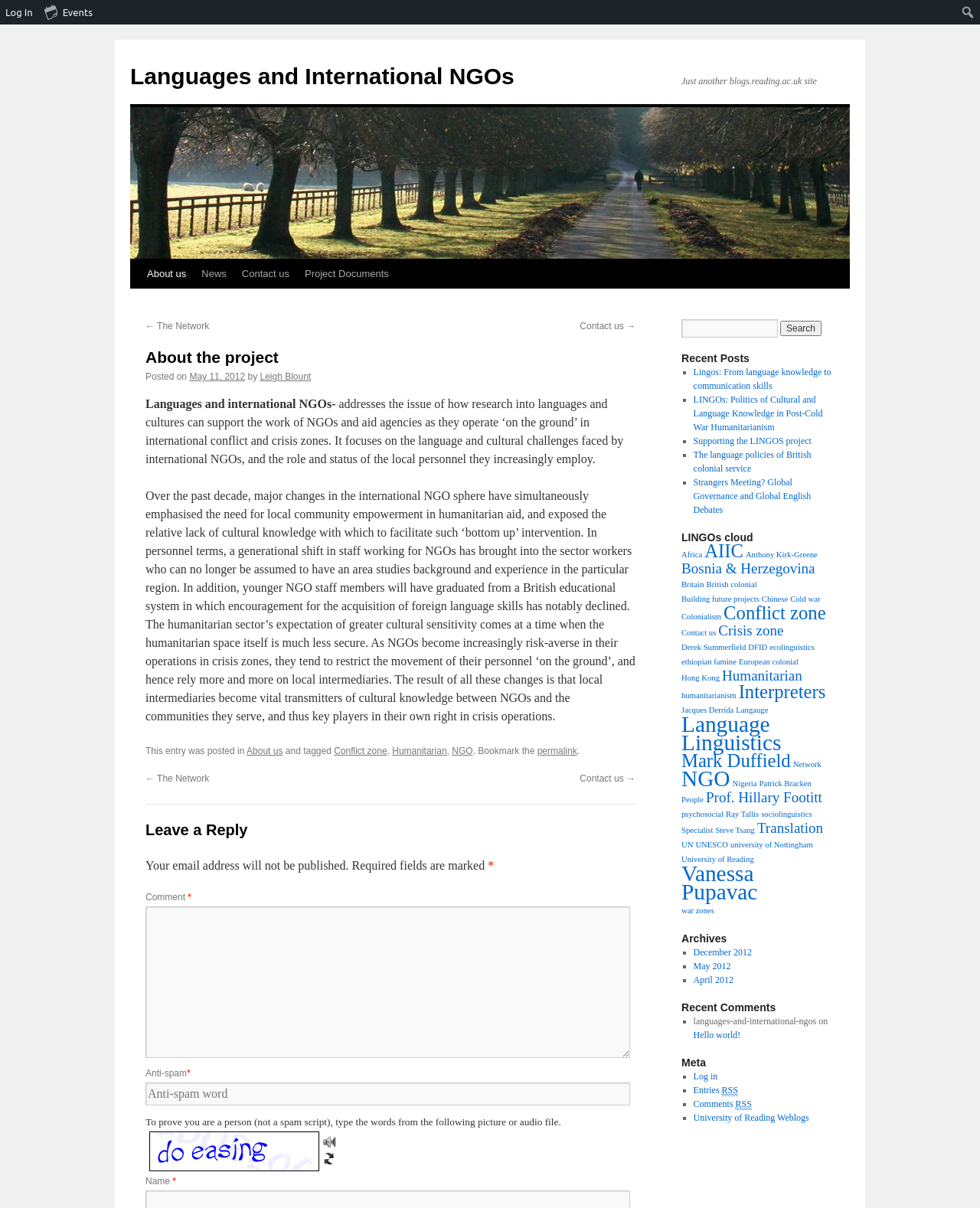Kindly respond to the following question with a single word or a brief phrase: 
What is the topic of the blog post?

Languages and international NGOs